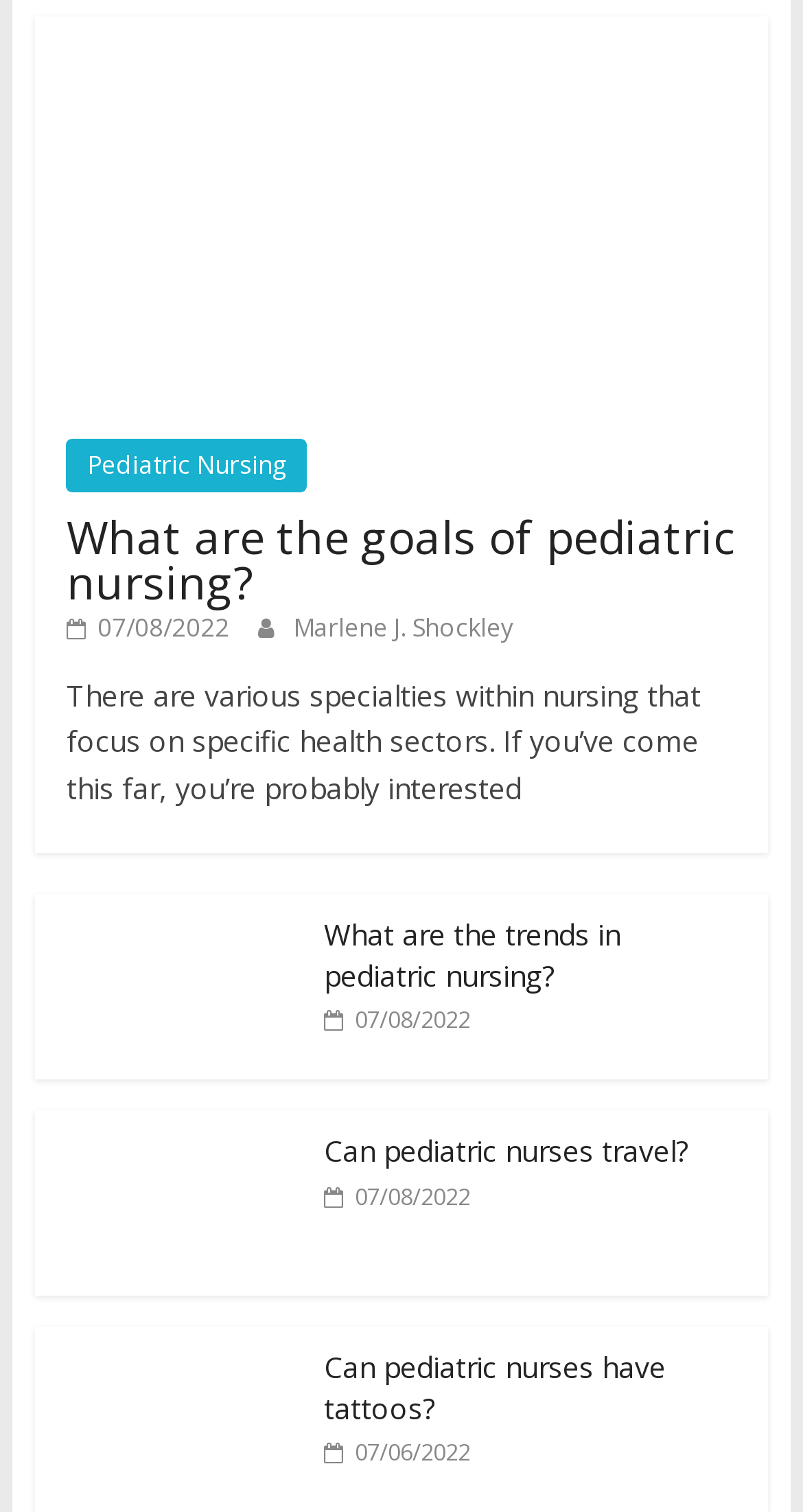Who is the author of an article?
Craft a detailed and extensive response to the question.

I found the author's name, Marlene J. Shockley, associated with one of the articles on the webpage.